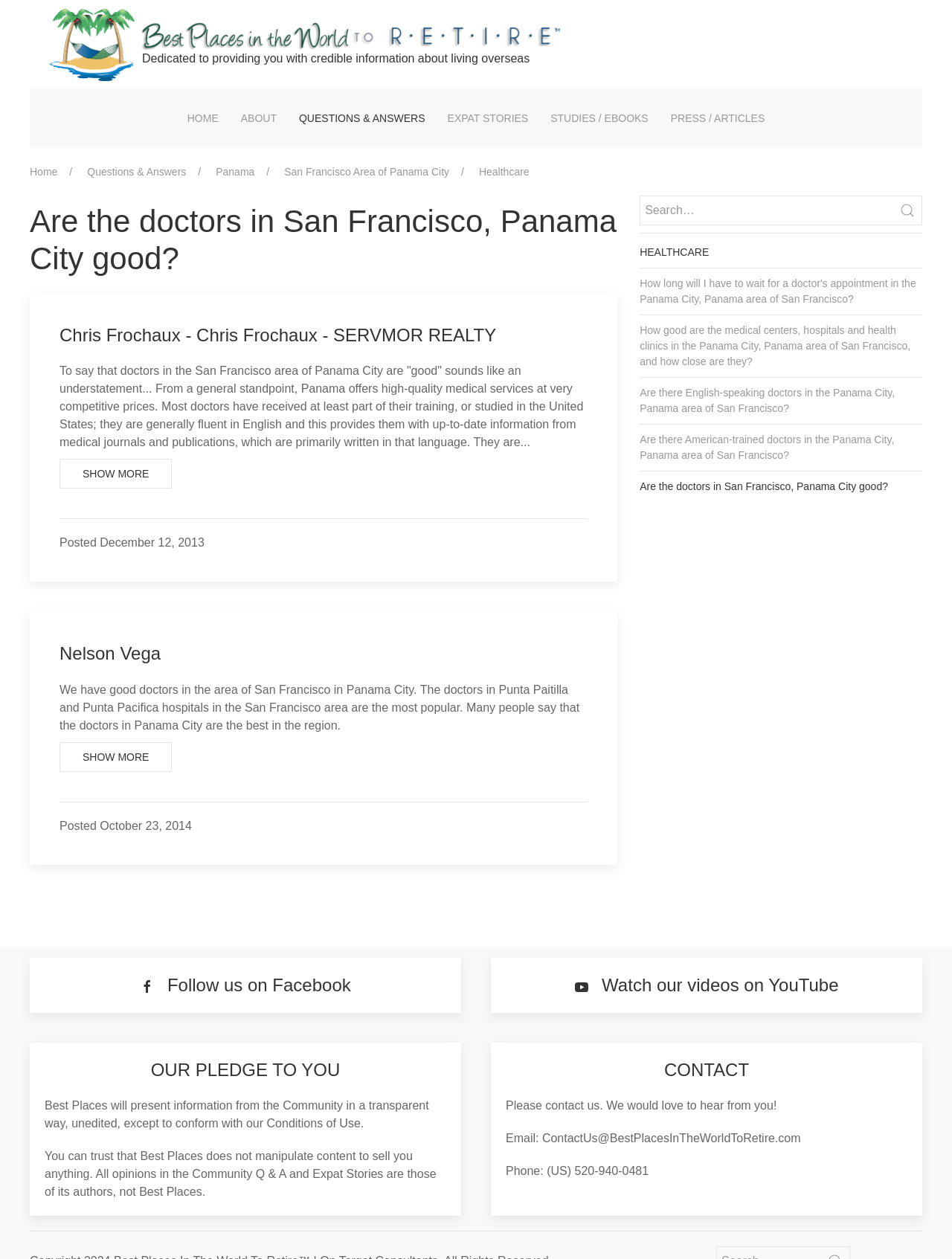Predict the bounding box coordinates for the UI element described as: "Questions & Answers". The coordinates should be four float numbers between 0 and 1, presented as [left, top, right, bottom].

[0.092, 0.132, 0.196, 0.141]